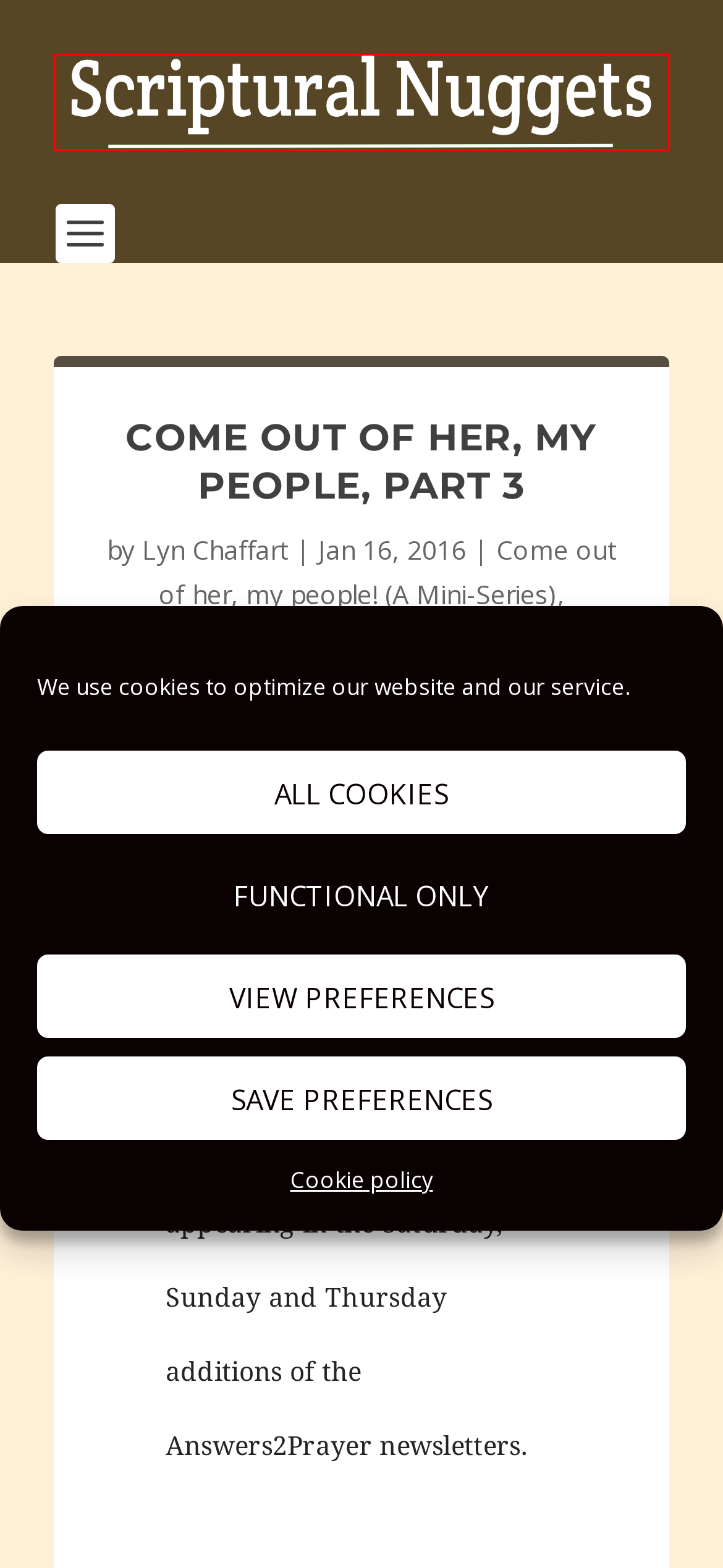Examine the screenshot of a webpage featuring a red bounding box and identify the best matching webpage description for the new page that results from clicking the element within the box. Here are the options:
A. Denominations Archives - Scriptural Nuggets
B. Cookie policy (EU) - Scriptural Nuggets
C. Saviour's Call Archives - Answers2Prayer
D. Home - Scriptural Nuggets
E. THE IMAGE, PART 4: God is not Willing that ANY Should Perish - Scriptural Nuggets
F. Living in the Past - Scriptural Nuggets
G. Mini-Series - Scriptural Nuggets
H. Contact - Scriptural Nuggets

D